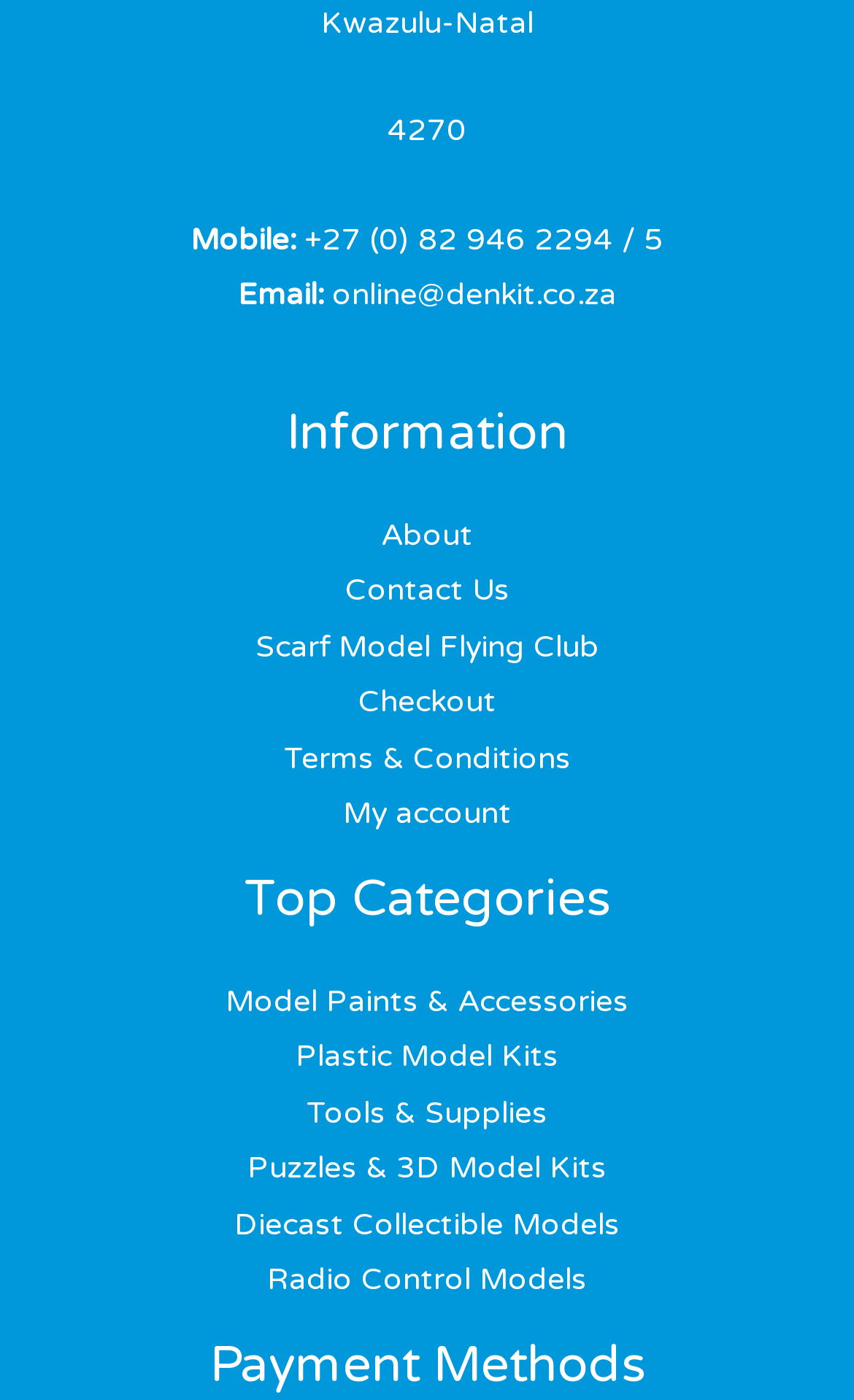What is the phone number?
Based on the screenshot, respond with a single word or phrase.

+27 (0) 82 946 2294 / 5